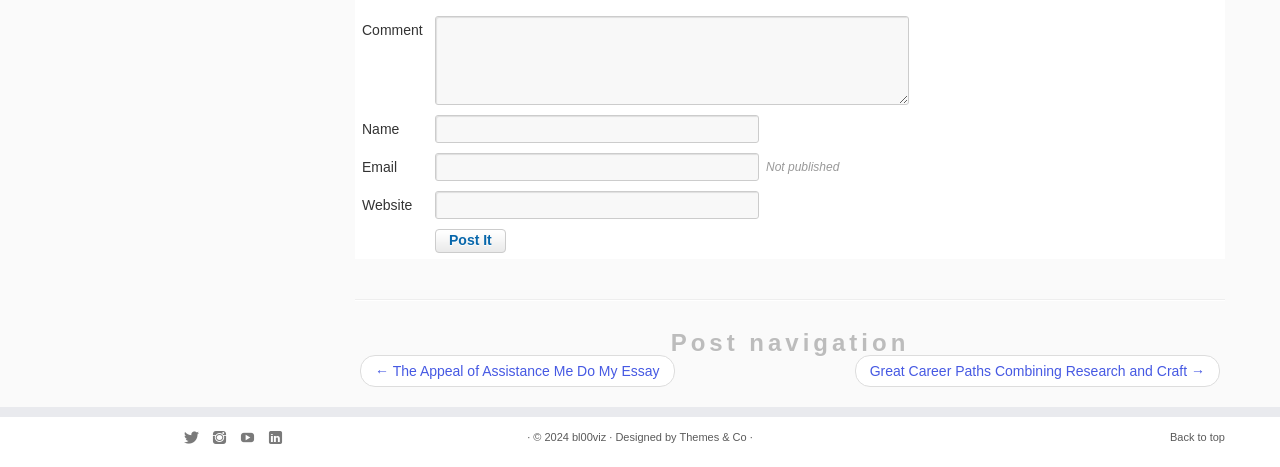Pinpoint the bounding box coordinates of the area that must be clicked to complete this instruction: "Type your name".

[0.34, 0.245, 0.593, 0.305]